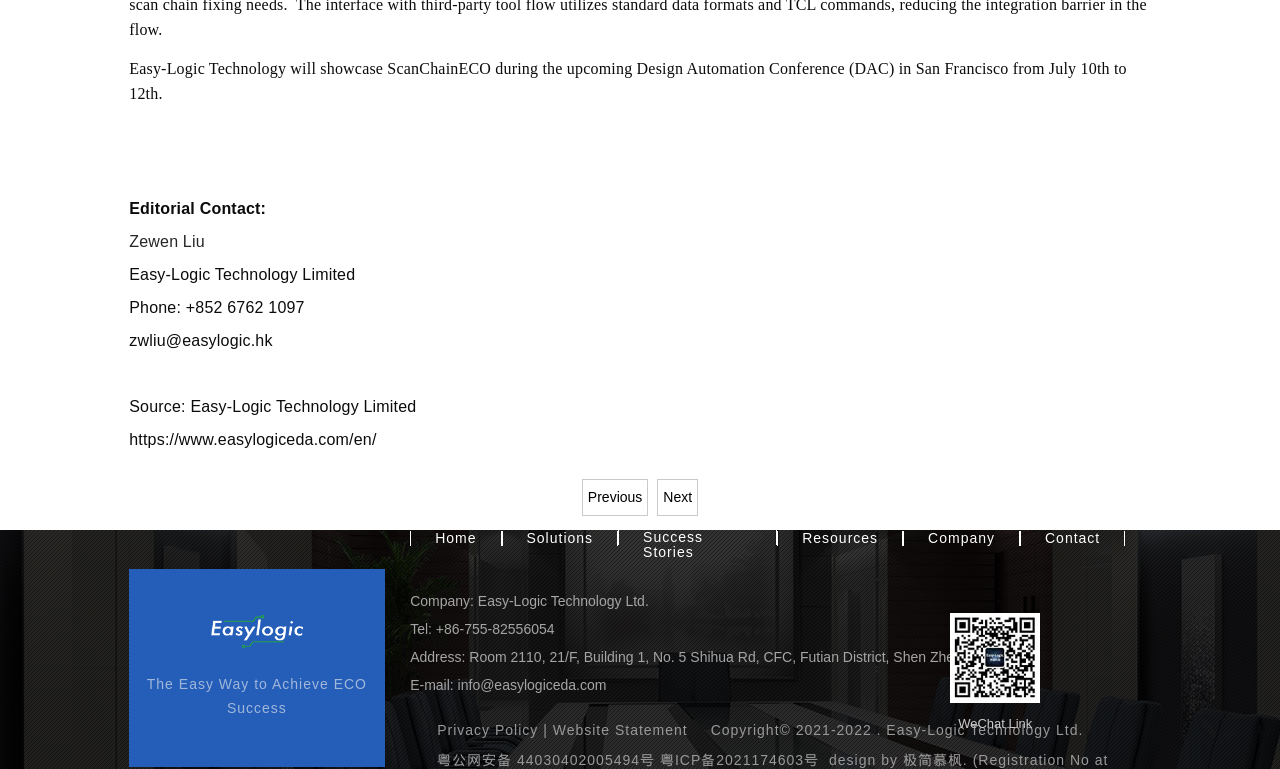Identify the coordinates of the bounding box for the element that must be clicked to accomplish the instruction: "View the 'Privacy Policy'".

[0.342, 0.939, 0.421, 0.96]